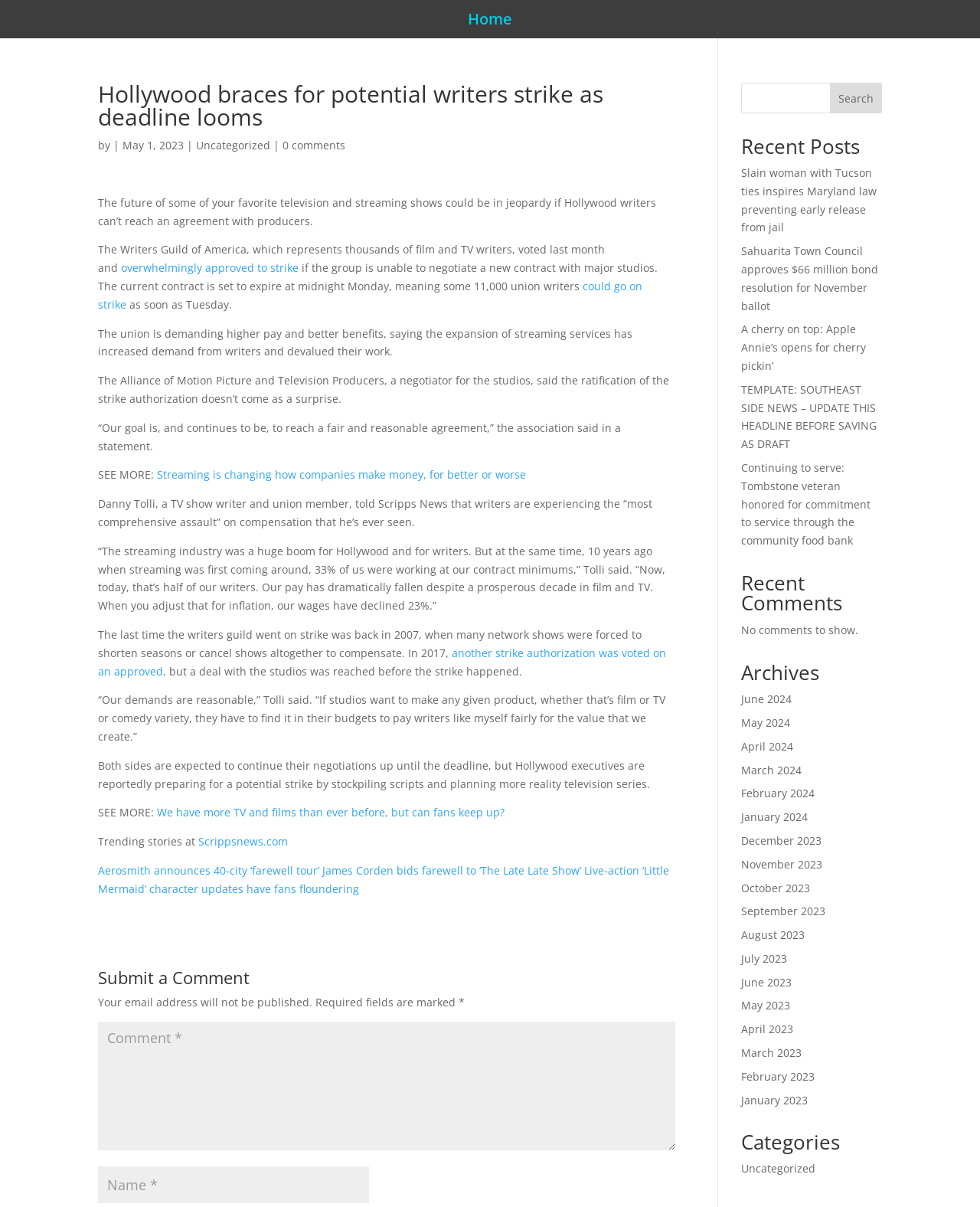What is the purpose of the 'Submit a Comment' section?
Using the image, give a concise answer in the form of a single word or short phrase.

To allow users to comment